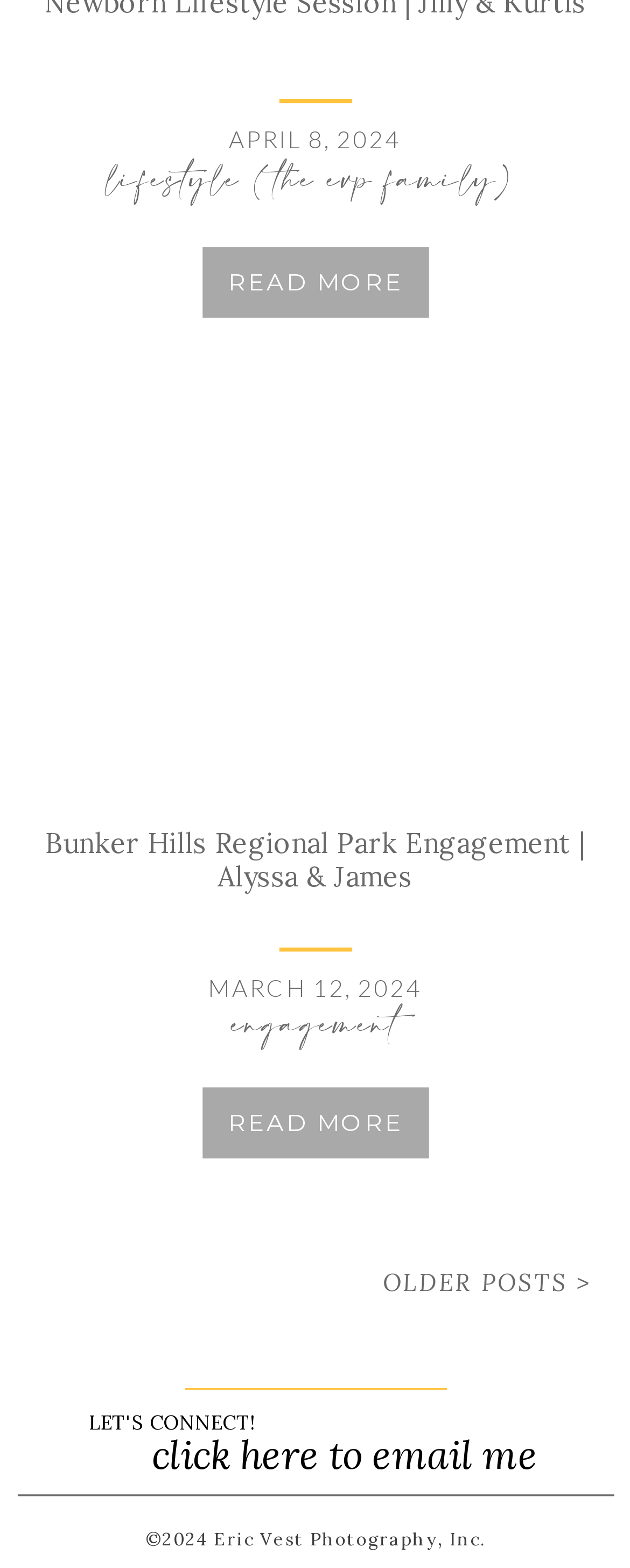Provide a single word or phrase to answer the given question: 
What is the date of the engagement session?

MARCH 12, 2024